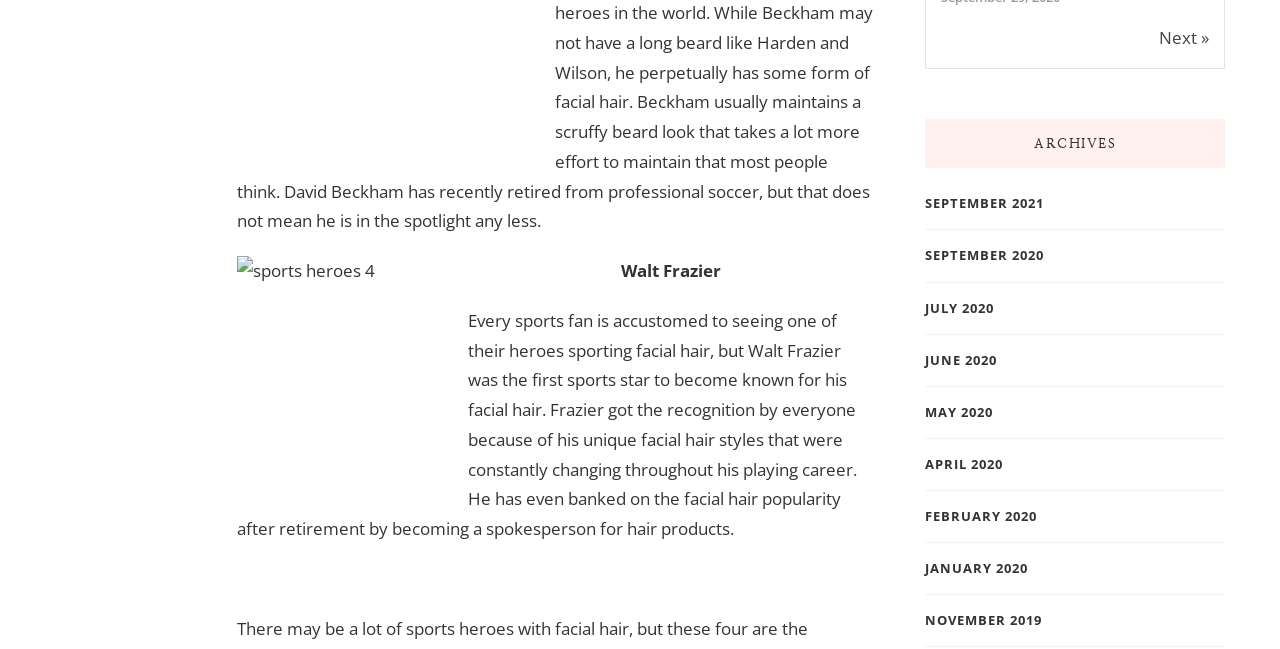What is the name of the sports hero?
Look at the image and respond with a one-word or short-phrase answer.

Walt Frazier